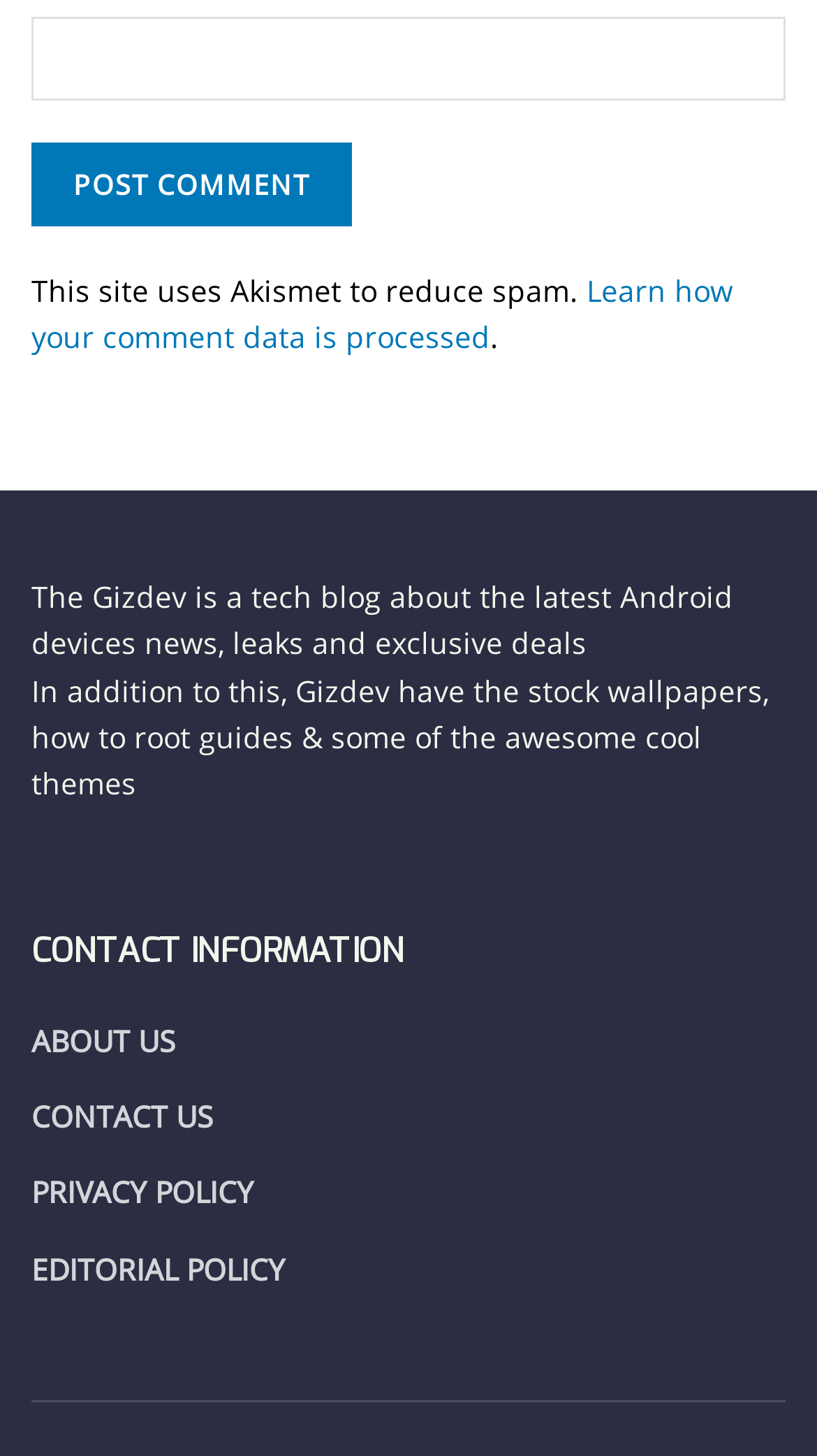What is the name of the spam reduction tool used on this site?
Look at the webpage screenshot and answer the question with a detailed explanation.

The static text element mentions that this site uses Akismet to reduce spam, implying that Akismet is the tool used to prevent spam comments or activities on the website.